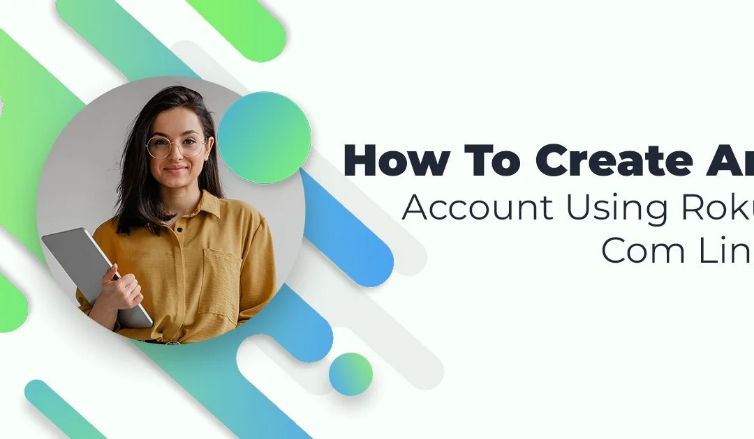Please reply with a single word or brief phrase to the question: 
What is the dominant color of the shirt?

Mustard